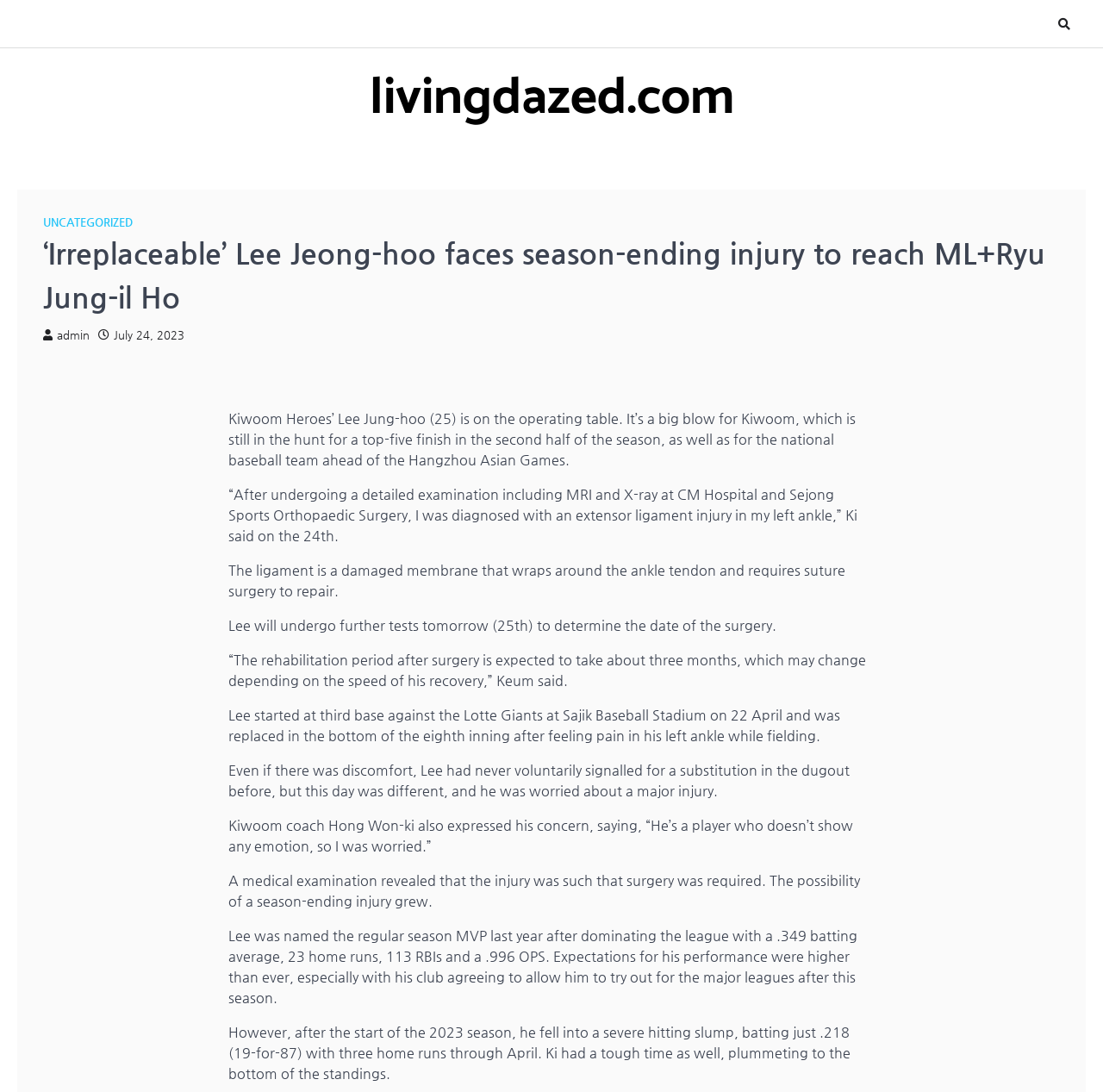What is the current batting average of Lee Jung-hoo?
From the image, provide a succinct answer in one word or a short phrase.

.218